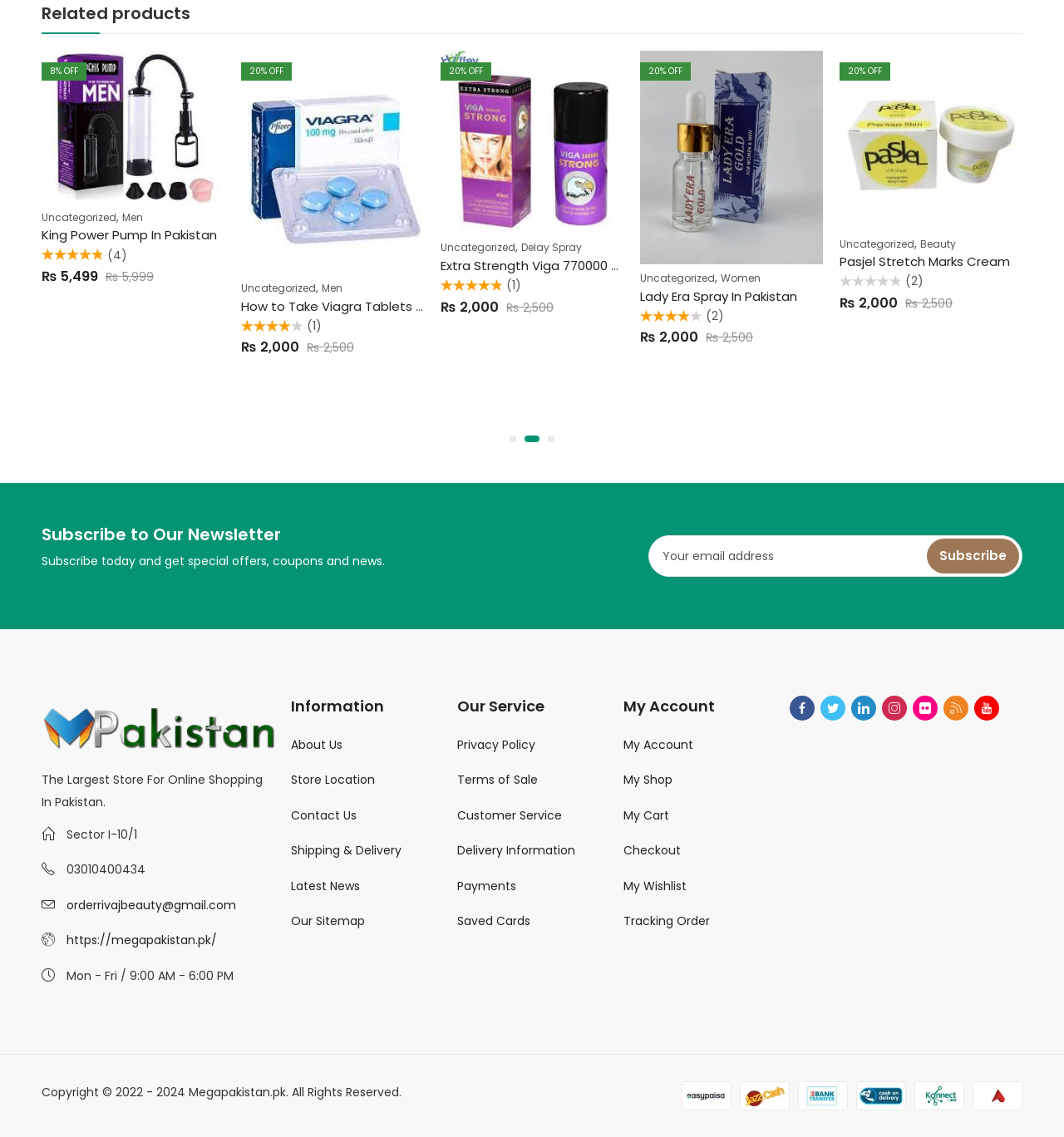Pinpoint the bounding box coordinates of the clickable area necessary to execute the following instruction: "Click on the 'Pasjel Stretch Marks Cream' link". The coordinates should be given as four float numbers between 0 and 1, namely [left, top, right, bottom].

[0.414, 0.115, 0.586, 0.13]